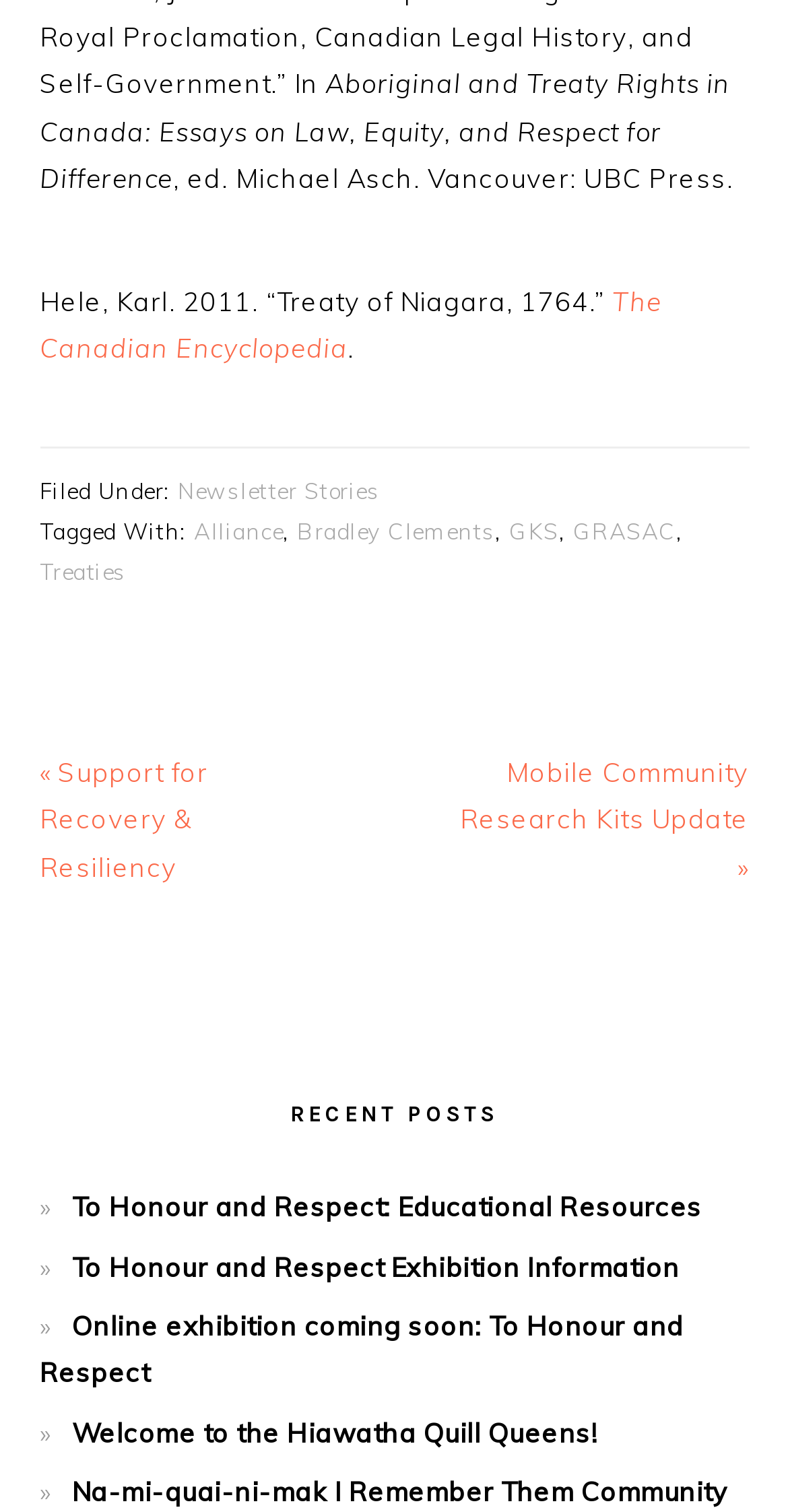How many links are there in the 'PRIMARY SIDEBAR' section?
Examine the image and give a concise answer in one word or a short phrase.

4